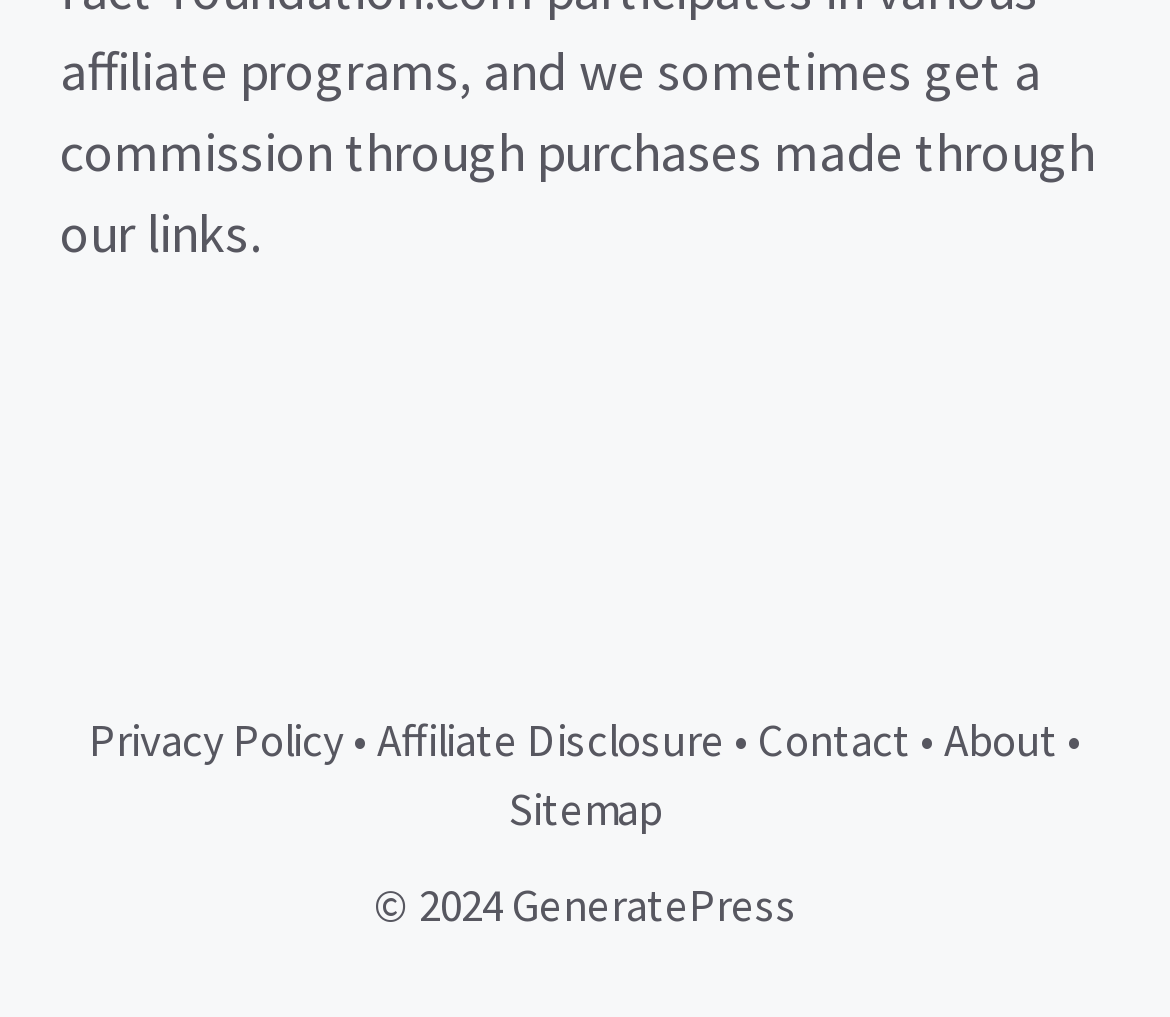Provide the bounding box coordinates of the UI element that matches the description: "Contact".

[0.647, 0.7, 0.778, 0.756]